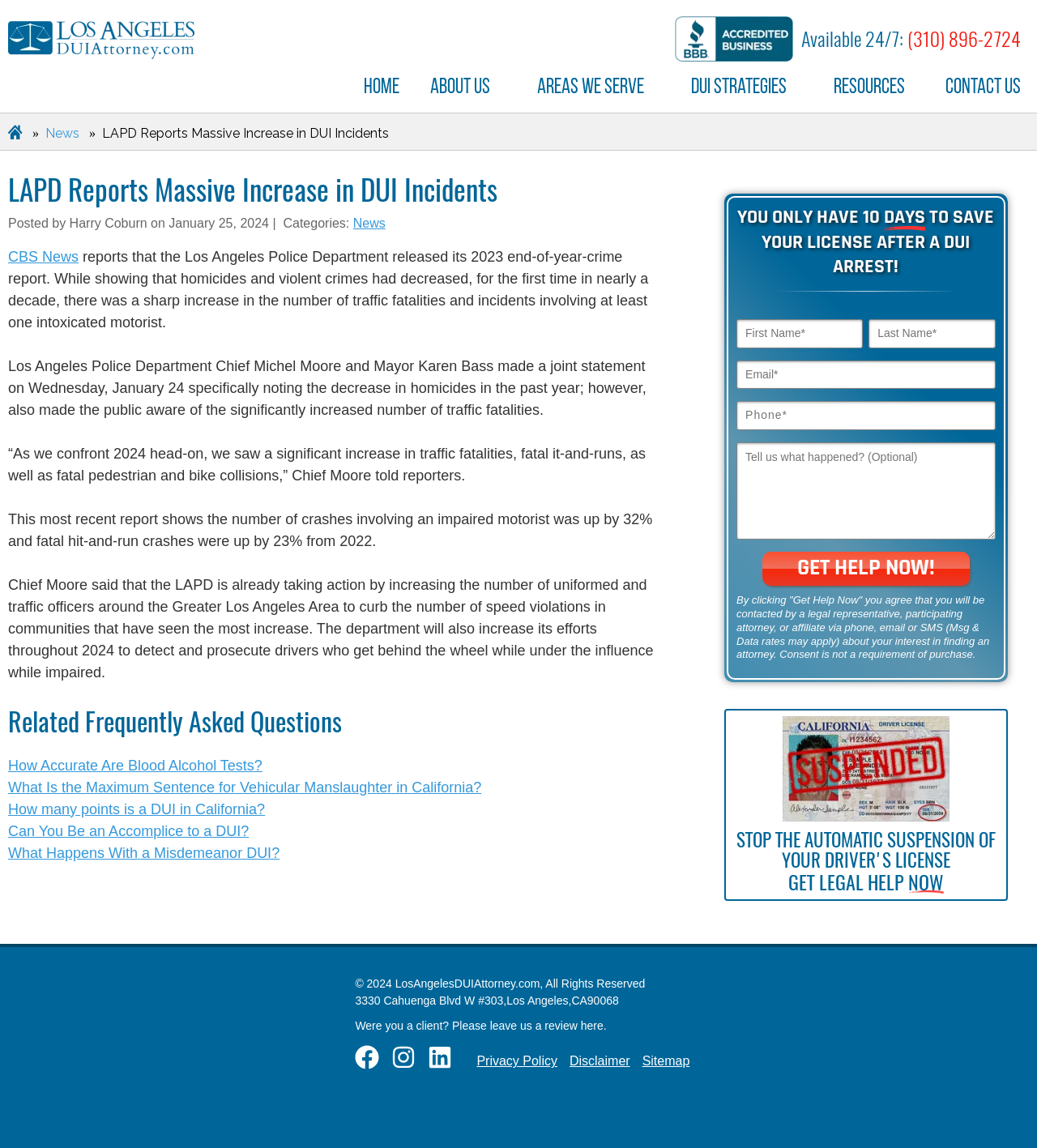Please determine the bounding box coordinates for the UI element described here. Use the format (top-left x, top-left y, bottom-right x, bottom-right y) with values bounded between 0 and 1: Home

[0.351, 0.062, 0.385, 0.087]